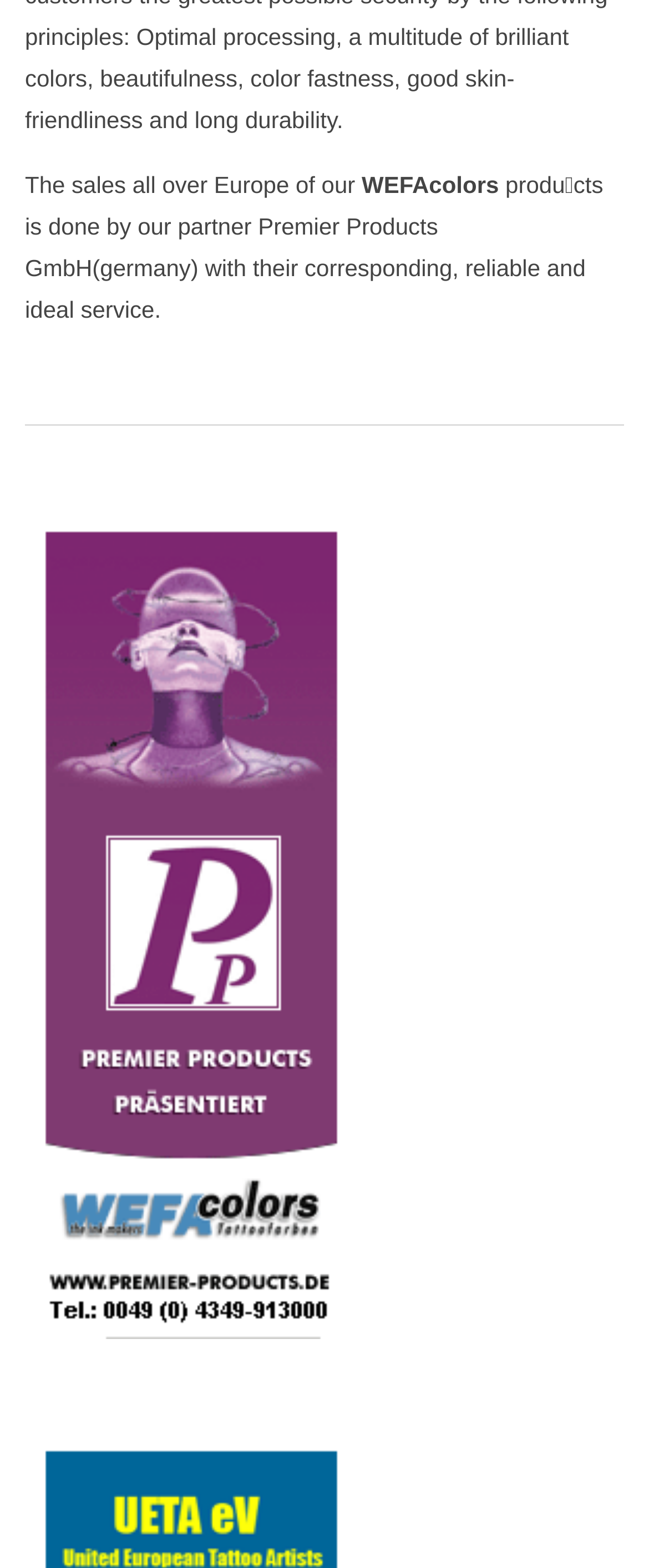Please respond to the question using a single word or phrase:
Who is responsible for the sales of products in Europe?

Premier Products GmbH